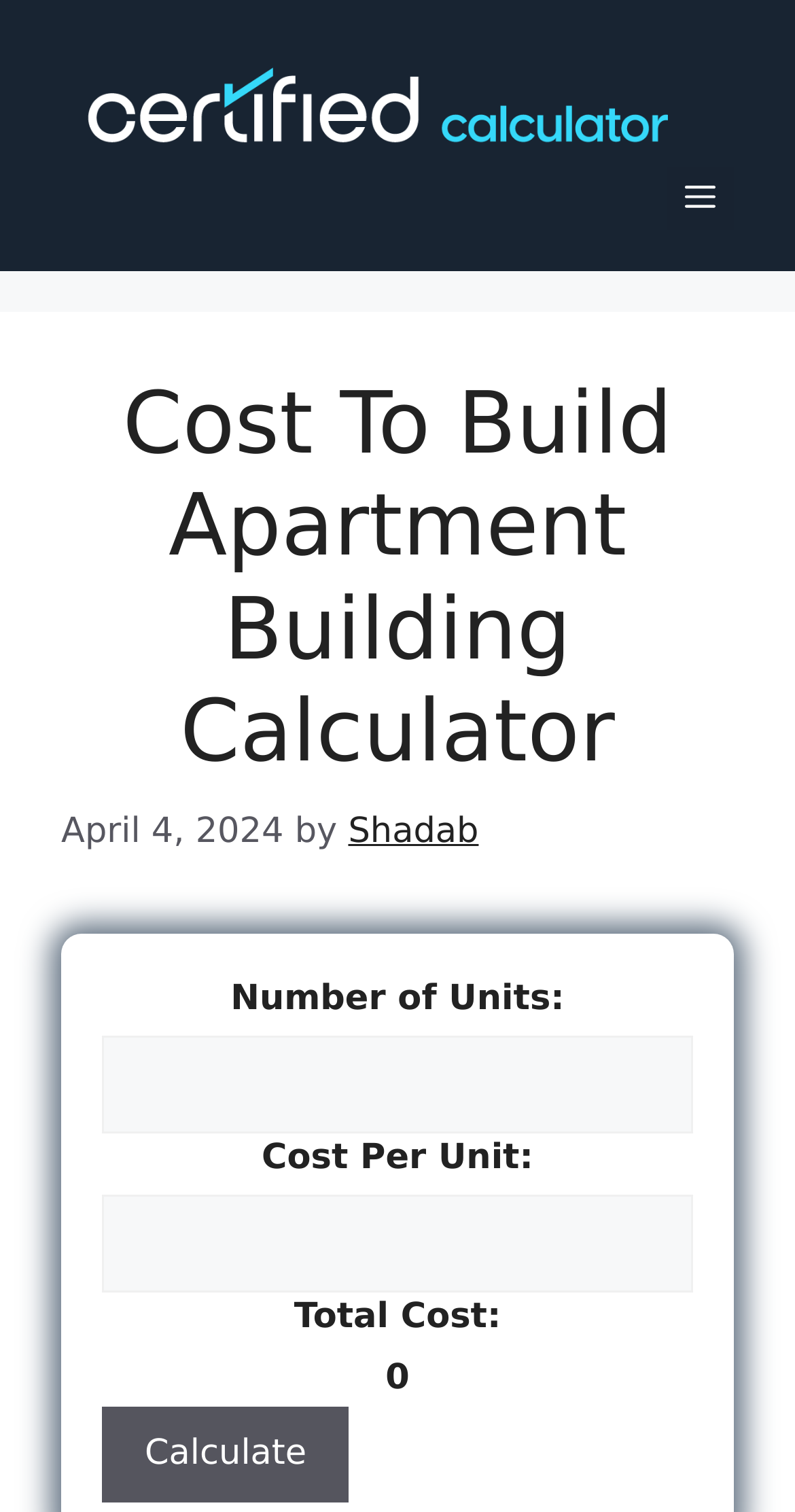What is the author of the webpage?
Answer the question with a single word or phrase derived from the image.

Shadab